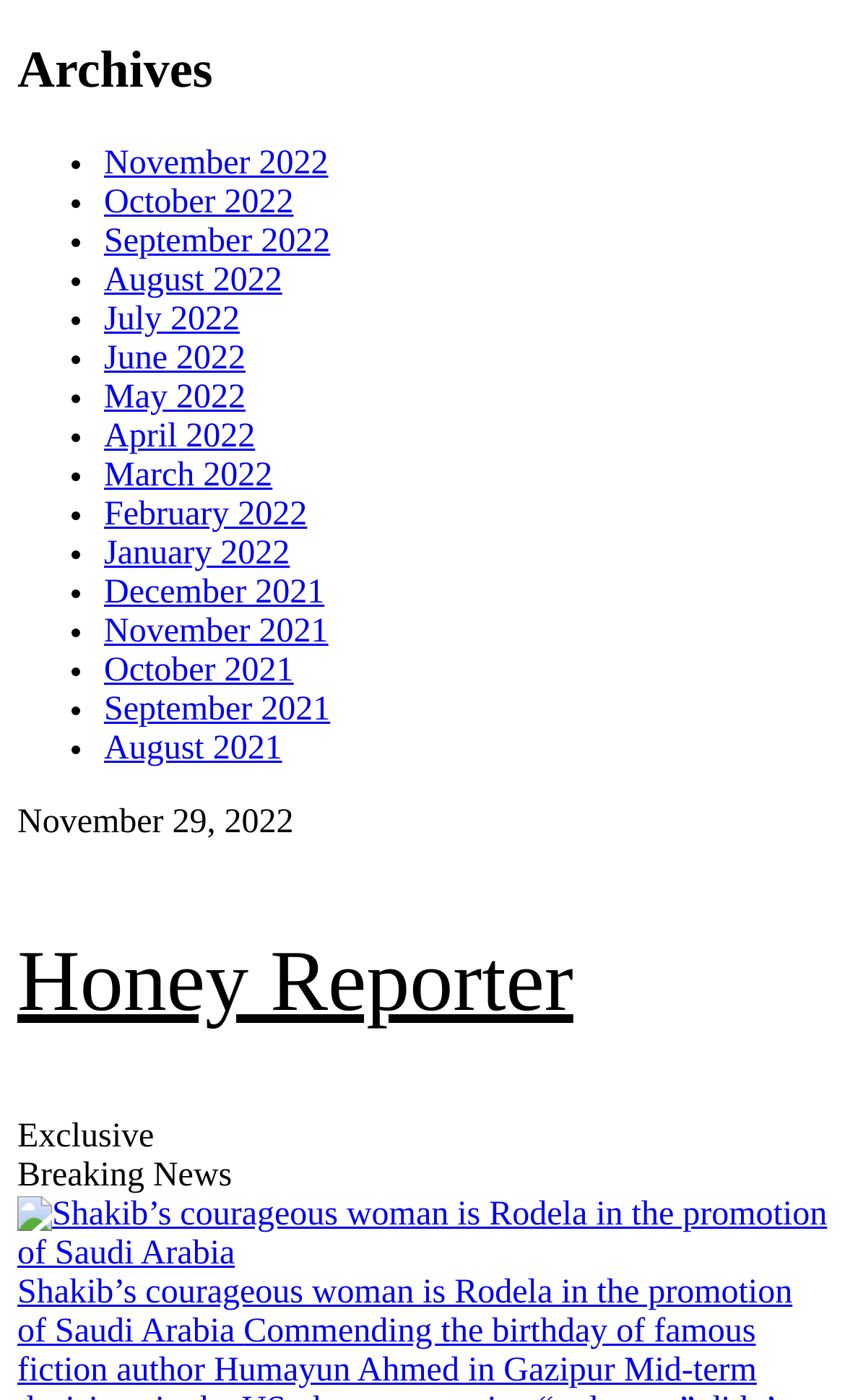Please determine the bounding box coordinates for the element that should be clicked to follow these instructions: "Select 'November 2022'".

[0.123, 0.103, 0.389, 0.13]